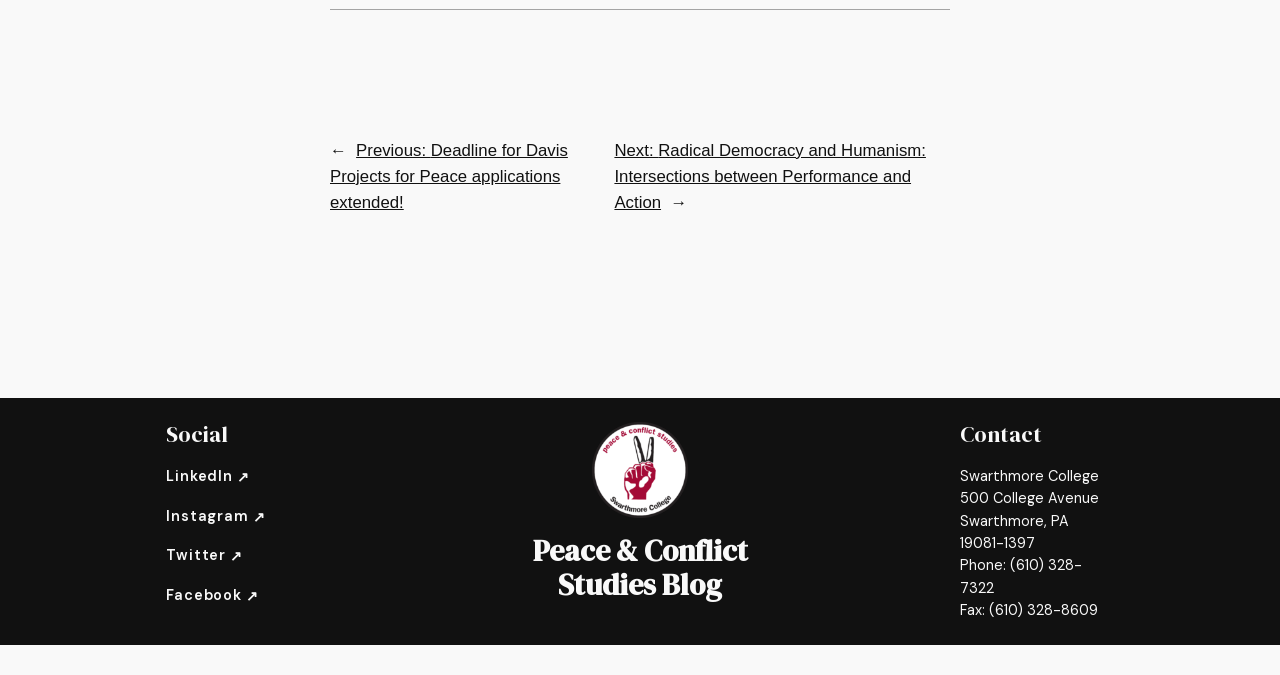What is the name of the blog?
Ensure your answer is thorough and detailed.

I discovered the name of the blog by analyzing the heading element with the text 'Peace & Conflict Studies Blog' and its child link element with the same text, located at coordinates [0.38, 0.792, 0.62, 0.892].